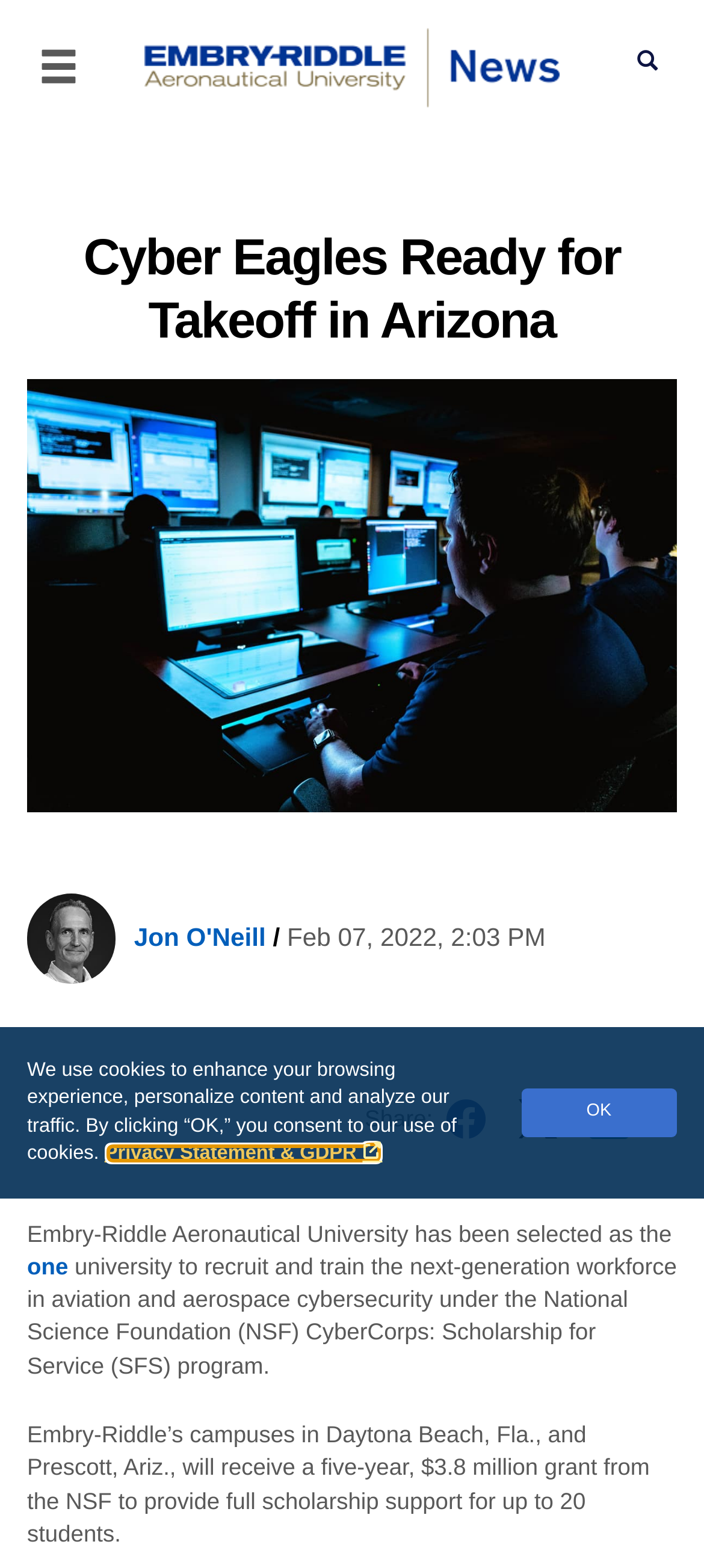What is the amount of the grant received by Embry-Riddle's campuses?
Please provide a comprehensive answer based on the contents of the image.

I read the article and found the amount of the grant received by Embry-Riddle's campuses, which is $3.8 million.